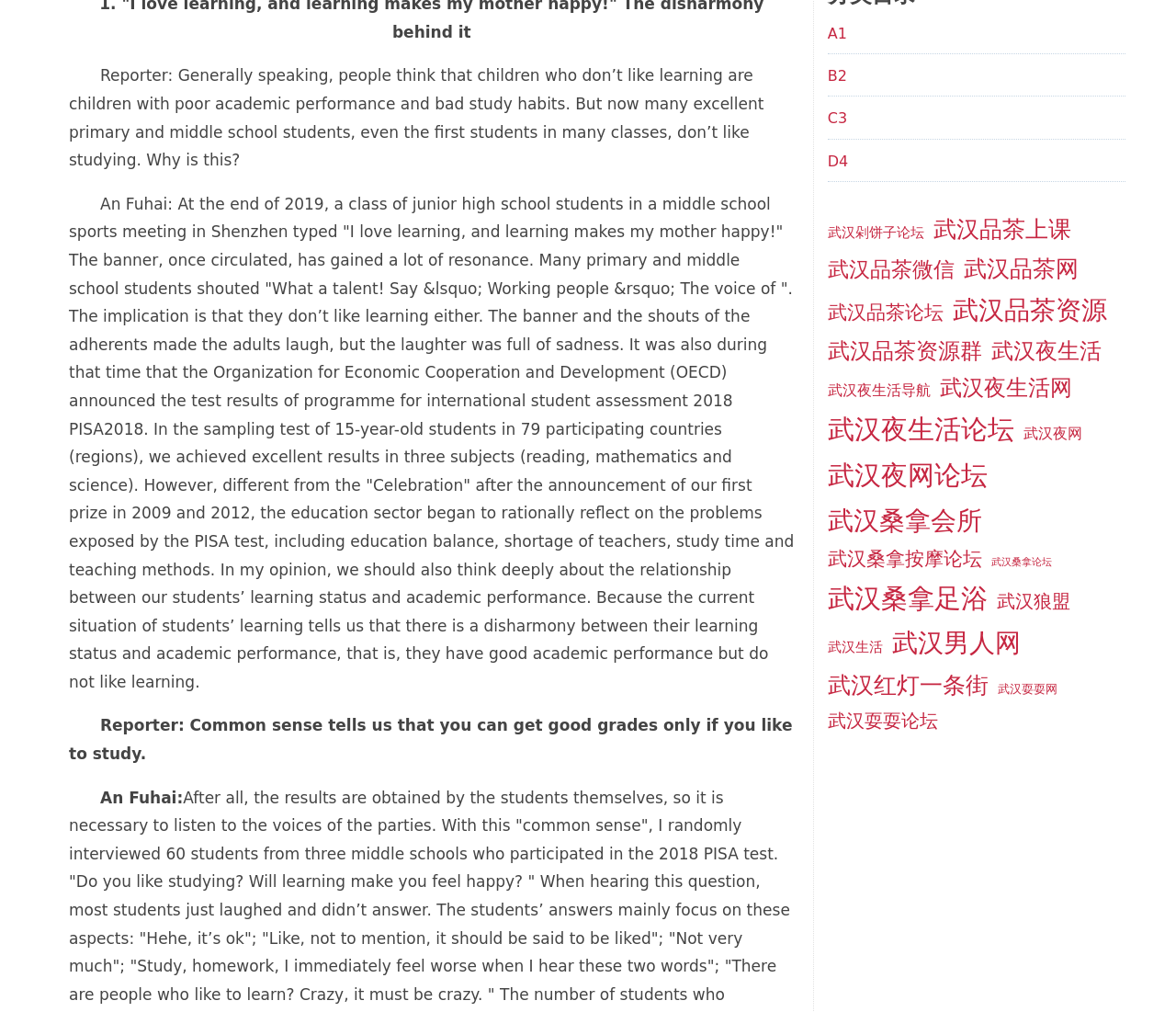Predict the bounding box coordinates of the area that should be clicked to accomplish the following instruction: "Click on the link 'A1'". The bounding box coordinates should consist of four float numbers between 0 and 1, i.e., [left, top, right, bottom].

[0.704, 0.025, 0.72, 0.042]